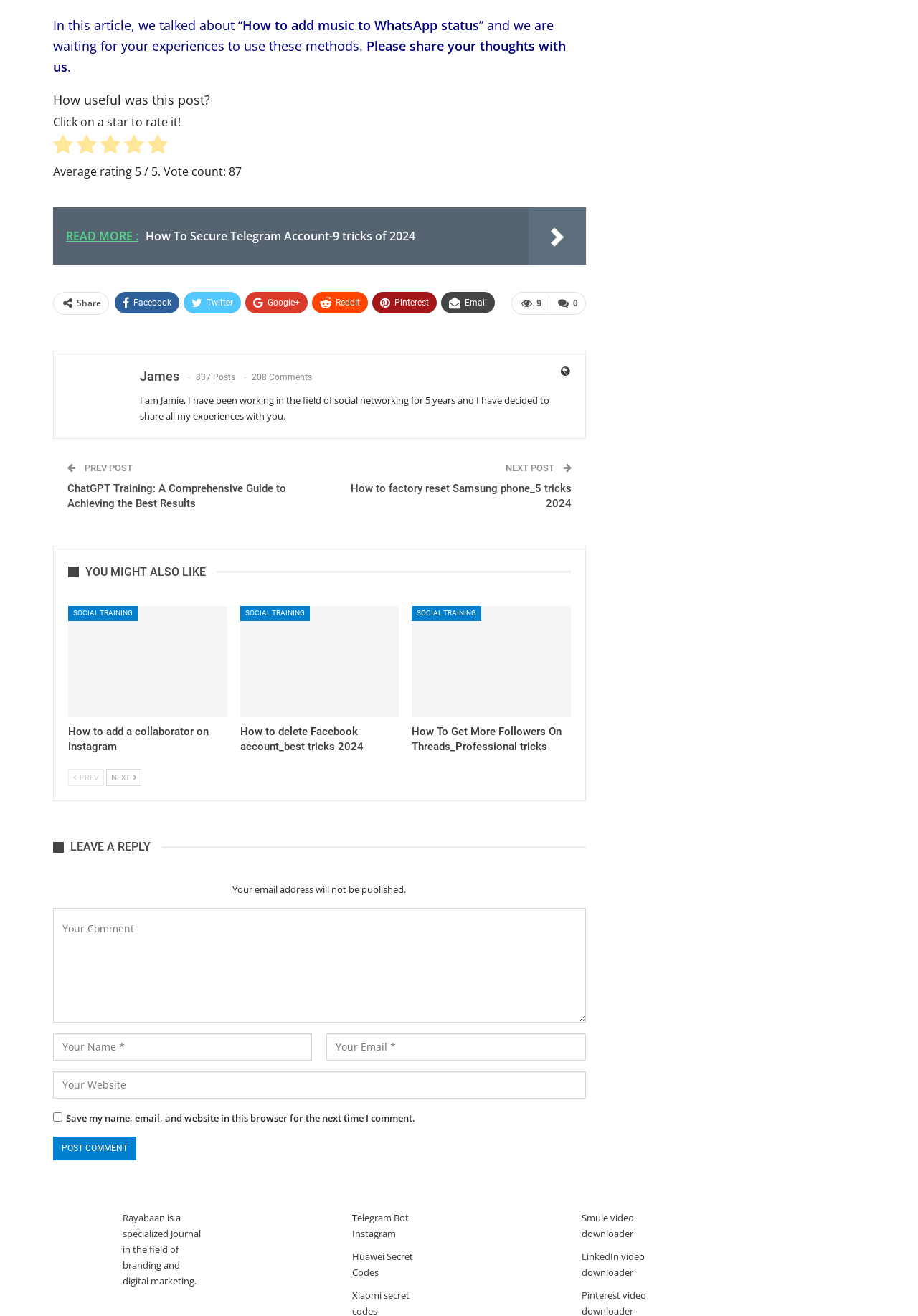What is the name of the website?
Using the visual information, answer the question in a single word or phrase.

Rayabaan